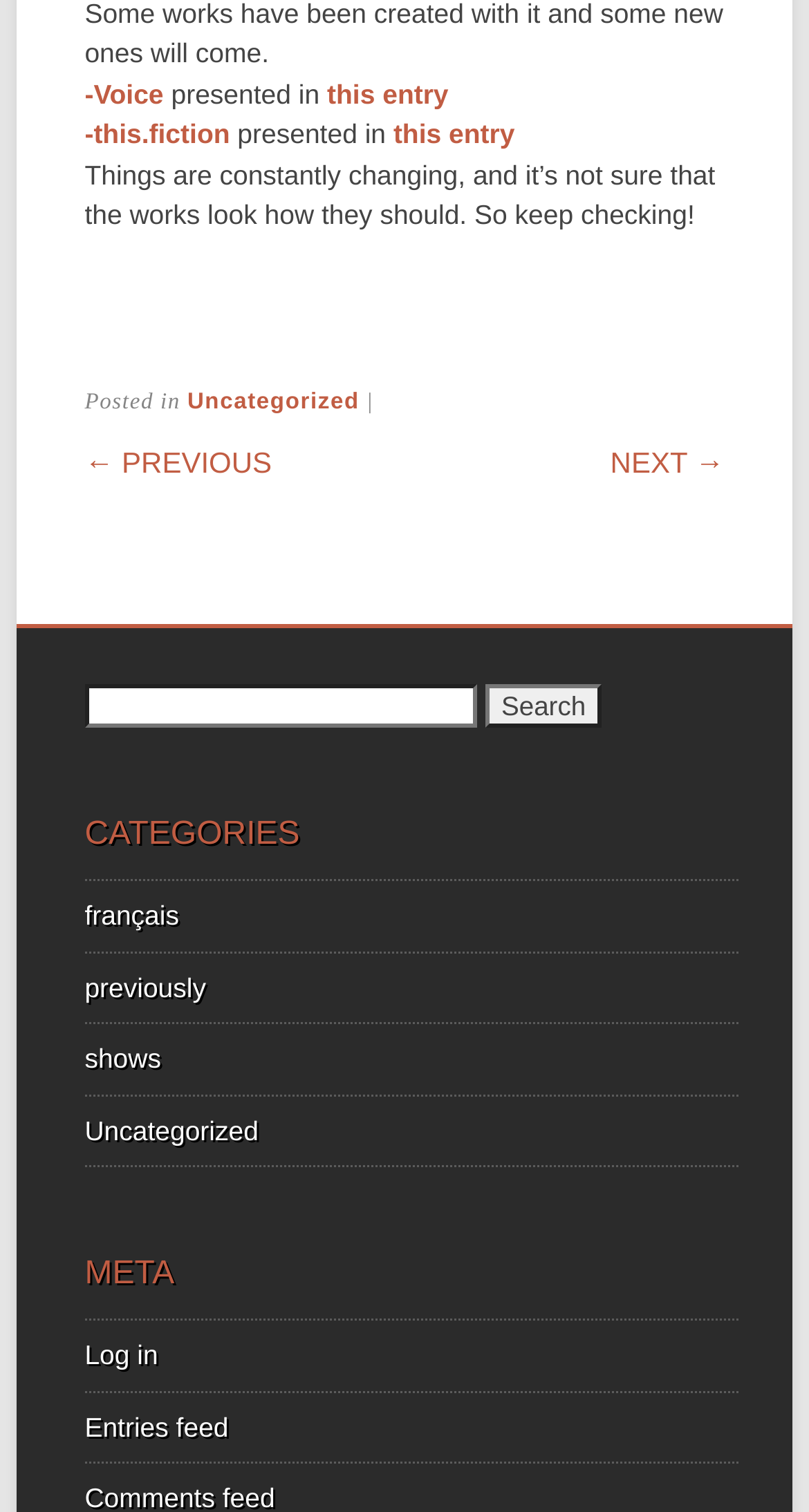Based on the description "shows", find the bounding box of the specified UI element.

[0.105, 0.69, 0.199, 0.711]